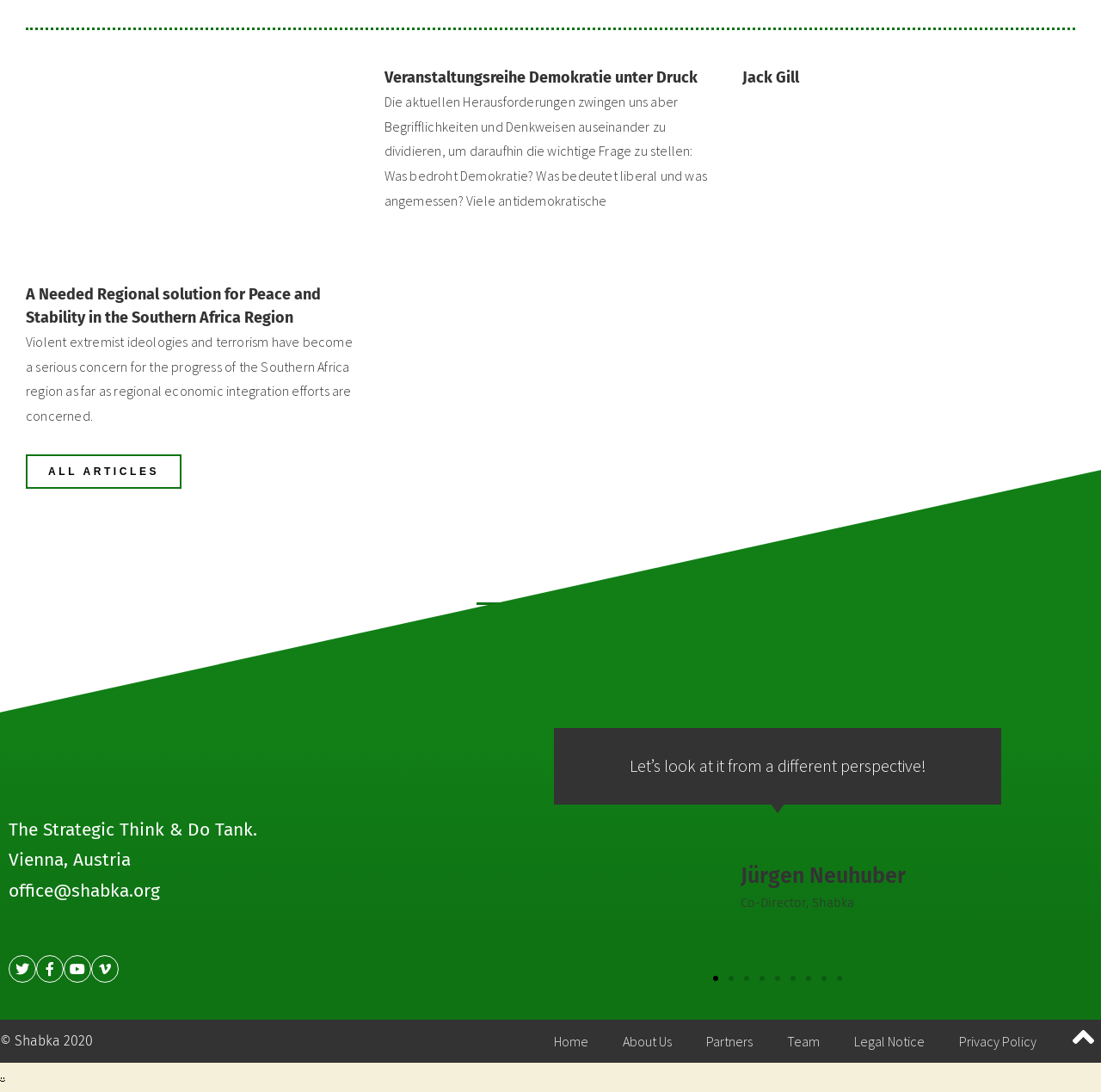What is the name of the think tank?
From the image, respond with a single word or phrase.

Shabka